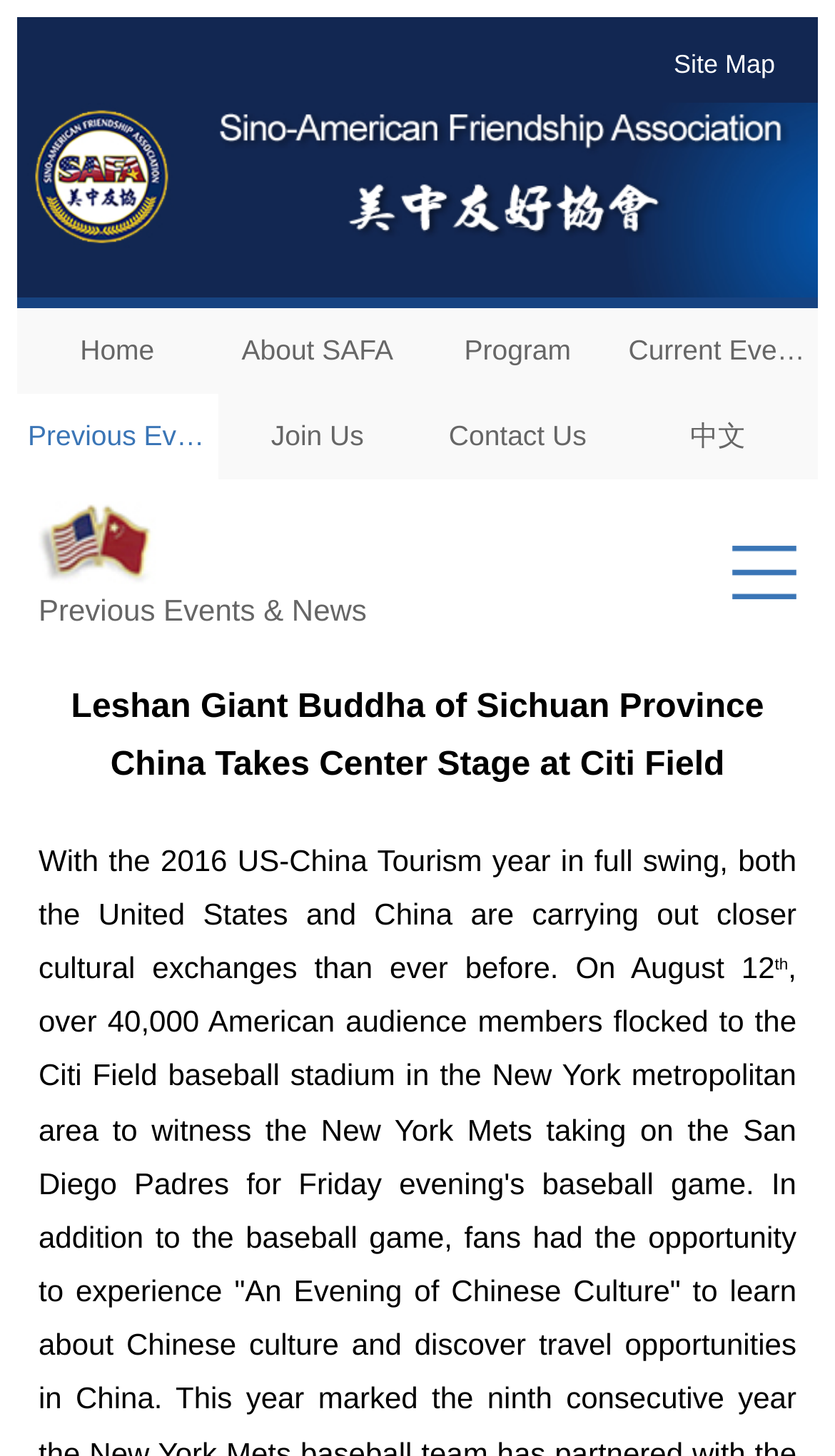Identify the bounding box coordinates for the element you need to click to achieve the following task: "Go to 'Home' page". The coordinates must be four float values ranging from 0 to 1, formatted as [left, top, right, bottom].

[0.021, 0.212, 0.26, 0.271]